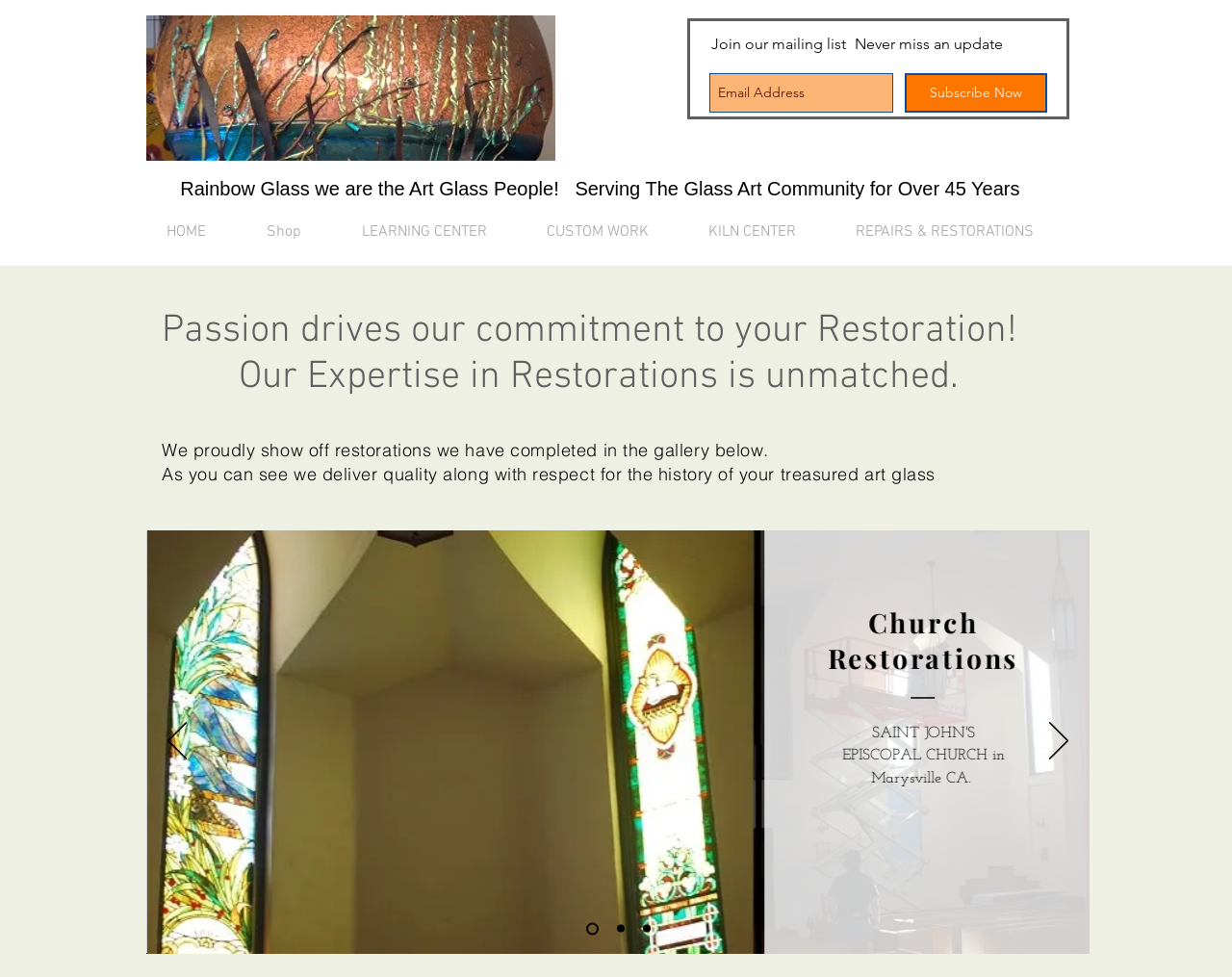Identify the bounding box coordinates for the UI element described by the following text: "parent_node: Church Restorations aria-label="Previous"". Provide the coordinates as four float numbers between 0 and 1, in the format [left, top, right, bottom].

[0.136, 0.739, 0.152, 0.78]